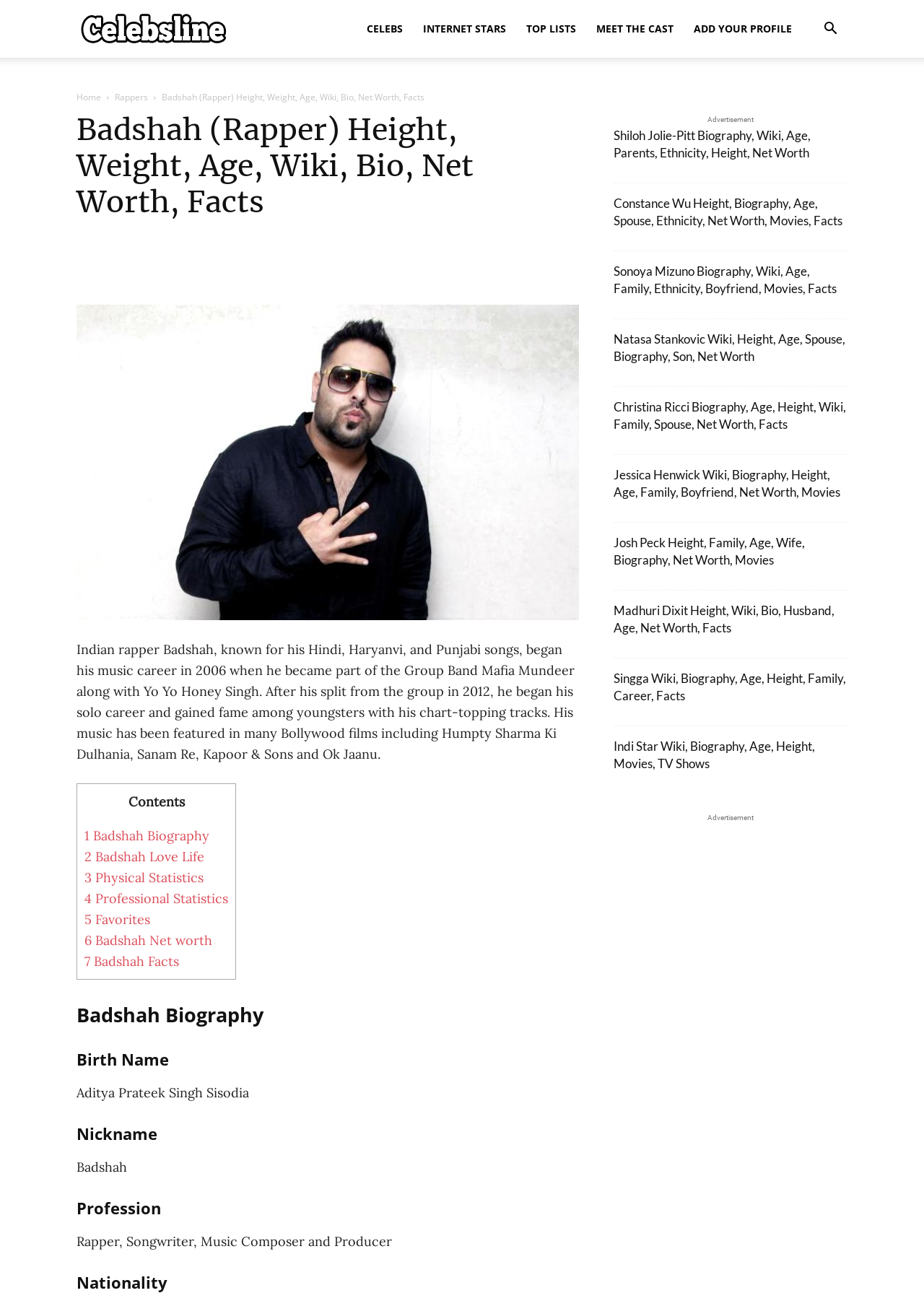Please identify the coordinates of the bounding box for the clickable region that will accomplish this instruction: "Visit the home page".

[0.083, 0.07, 0.109, 0.08]